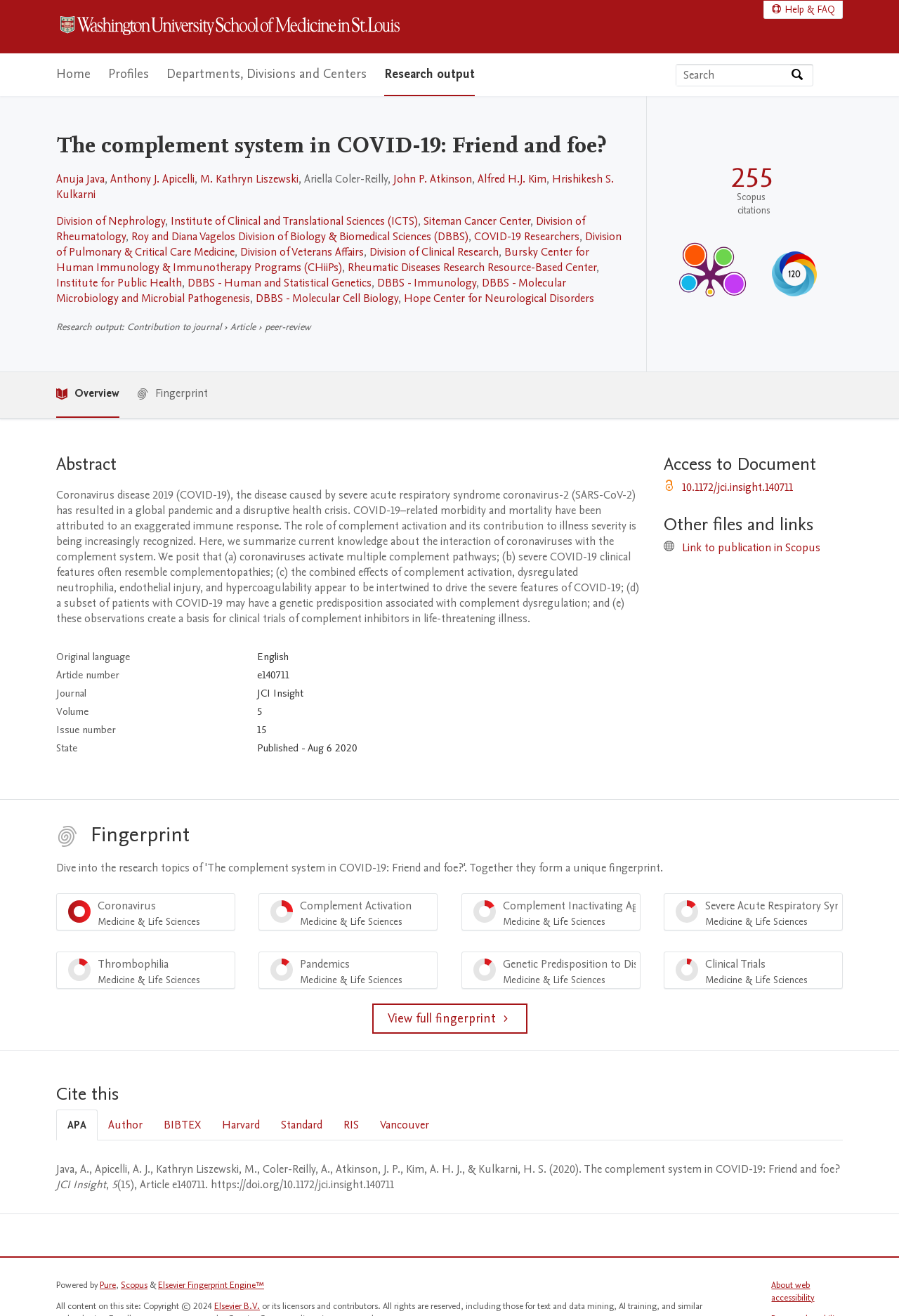Locate the bounding box coordinates of the segment that needs to be clicked to meet this instruction: "Read about 'Useful property problem articles by Chartered Surveyors explaining building issues to avoid'".

None